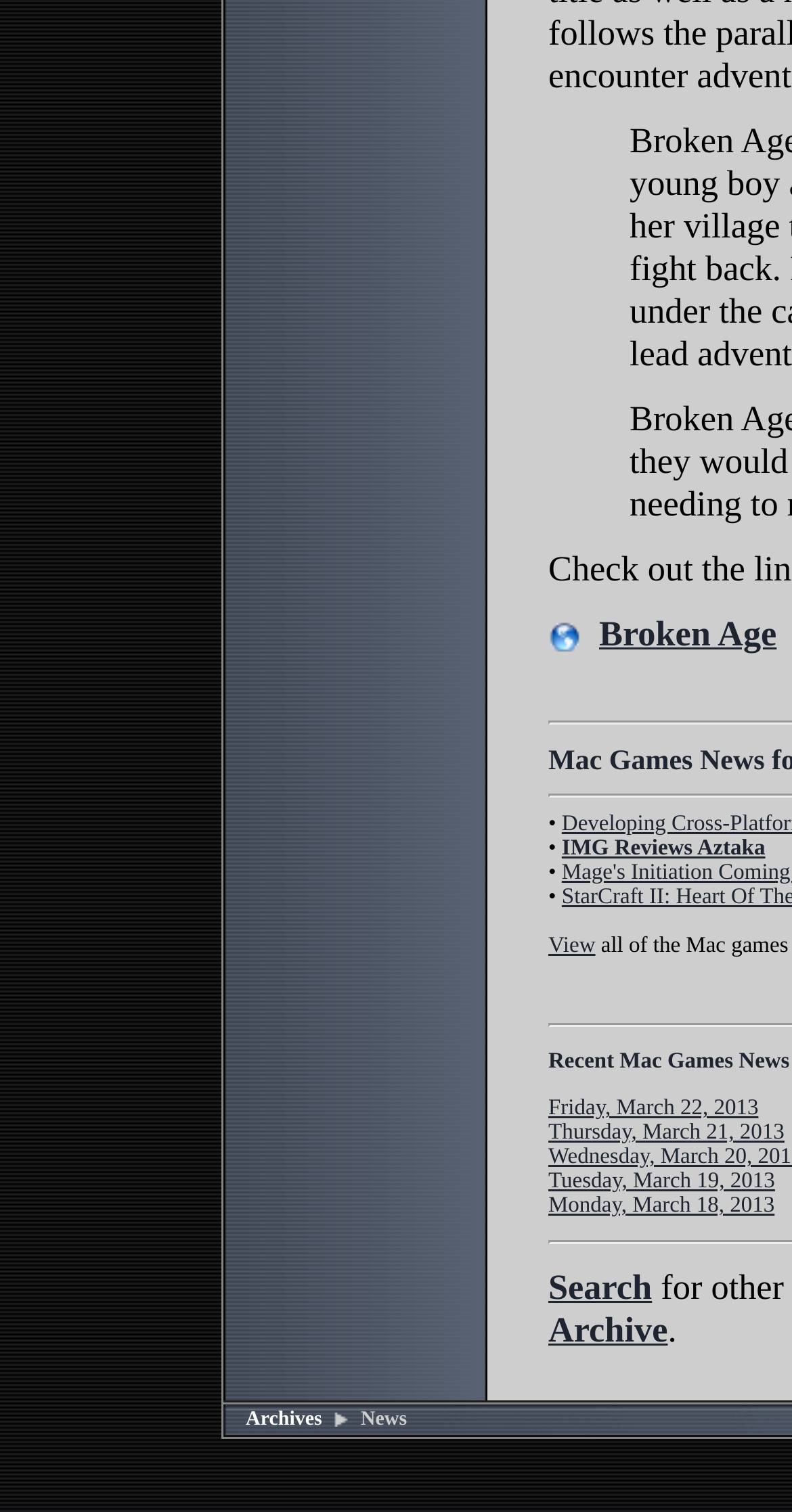Determine the bounding box coordinates of the clickable region to carry out the instruction: "View About us".

None